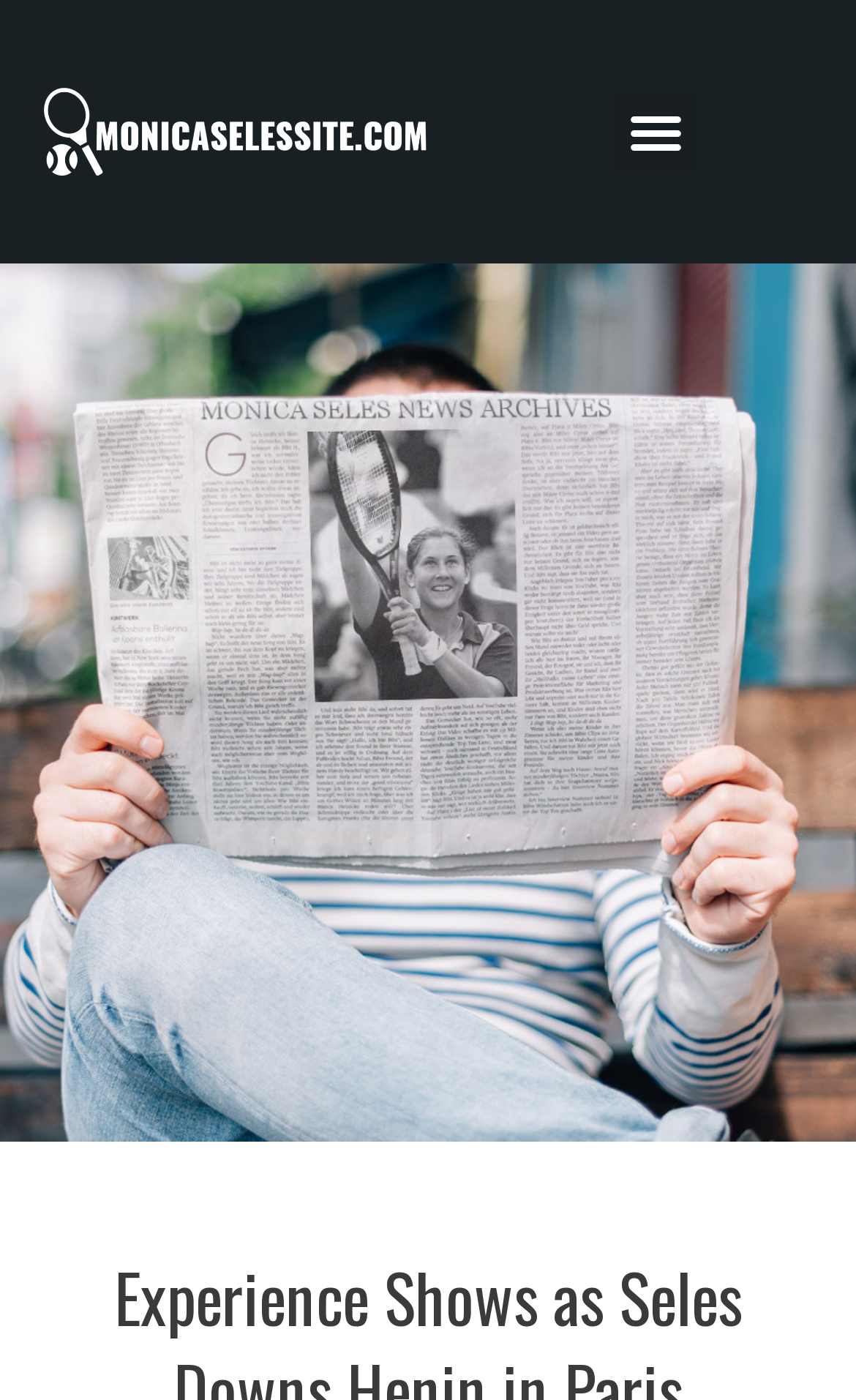Can you locate the main headline on this webpage and provide its text content?

Experience Shows as Seles Downs Henin in Paris